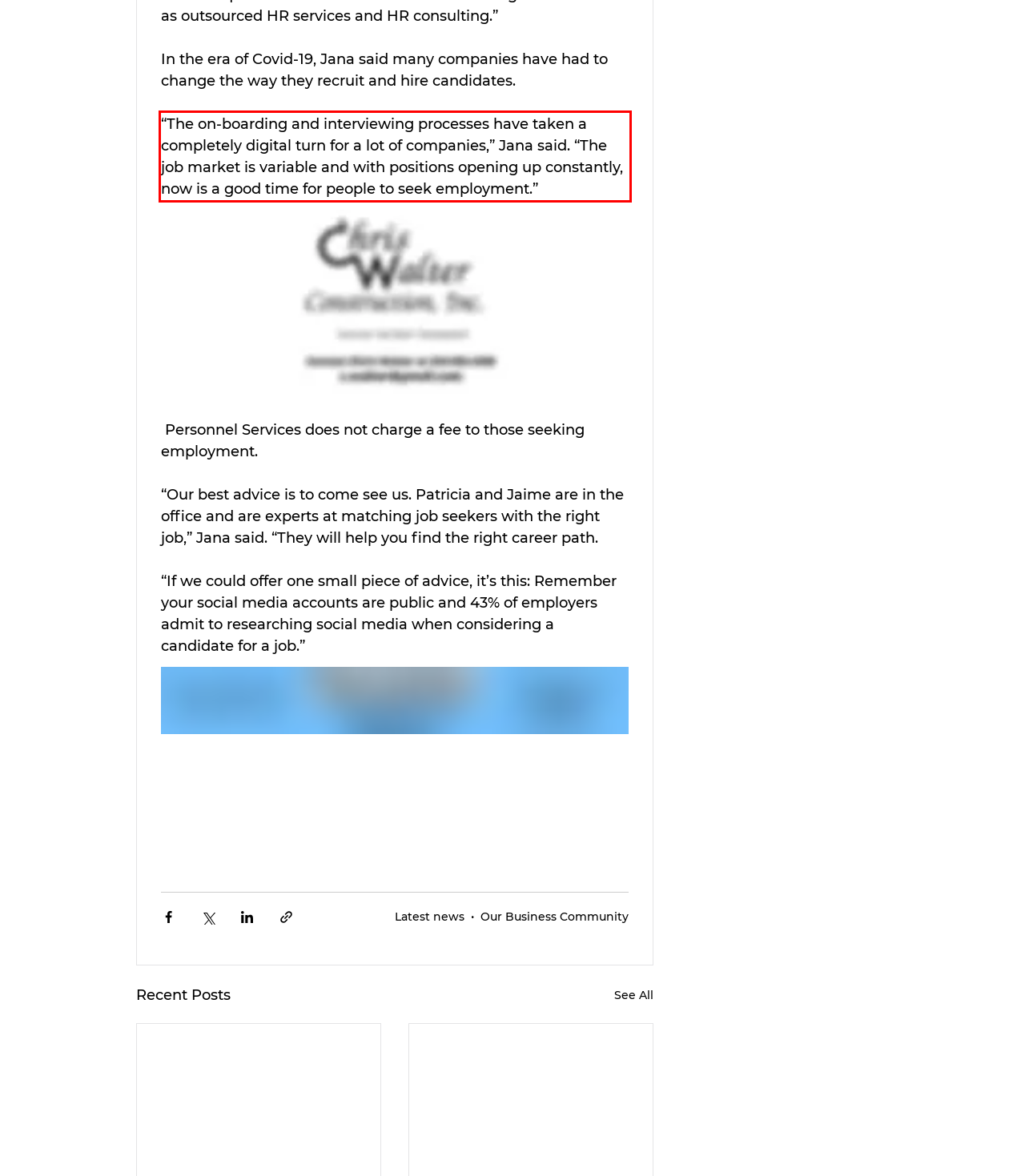With the provided screenshot of a webpage, locate the red bounding box and perform OCR to extract the text content inside it.

“The on-boarding and interviewing processes have taken a completely digital turn for a lot of companies,” Jana said. “The job market is variable and with positions opening up constantly, now is a good time for people to seek employment.”